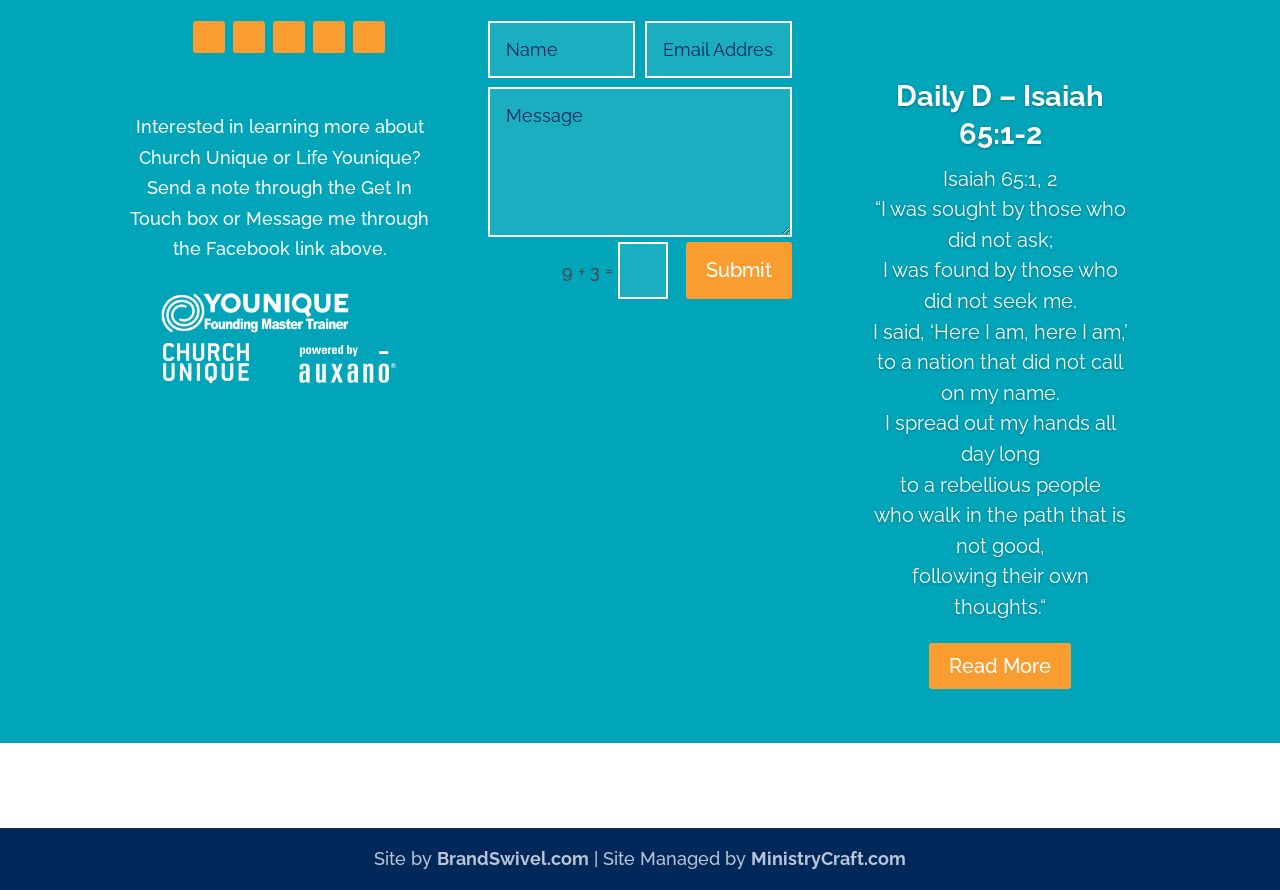Pinpoint the bounding box coordinates of the clickable element needed to complete the instruction: "Read more about Daily D – Isaiah 65:1-2". The coordinates should be provided as four float numbers between 0 and 1: [left, top, right, bottom].

[0.726, 0.722, 0.837, 0.774]